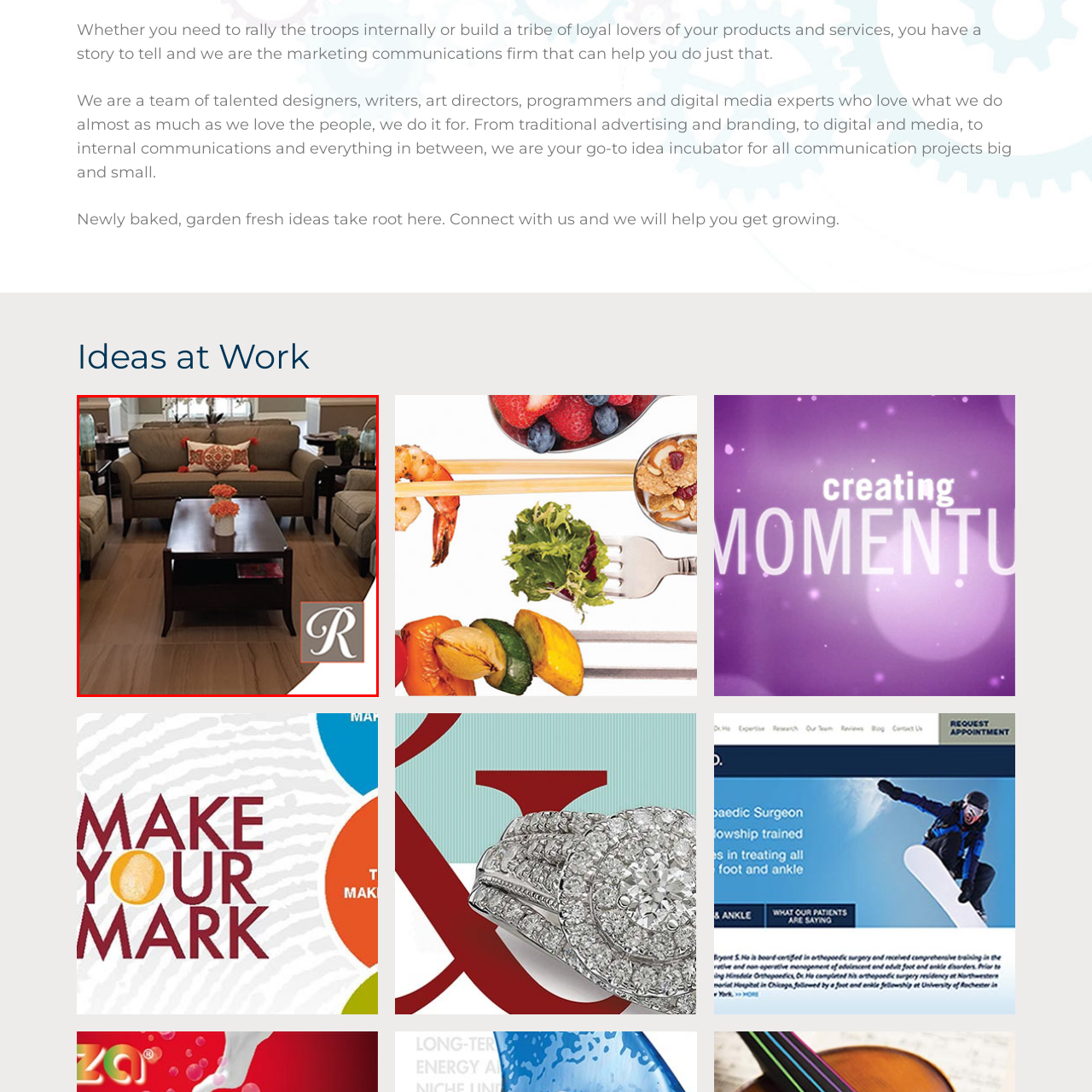Examine the portion within the green circle, How many sofas are in the room? 
Reply succinctly with a single word or phrase.

Two